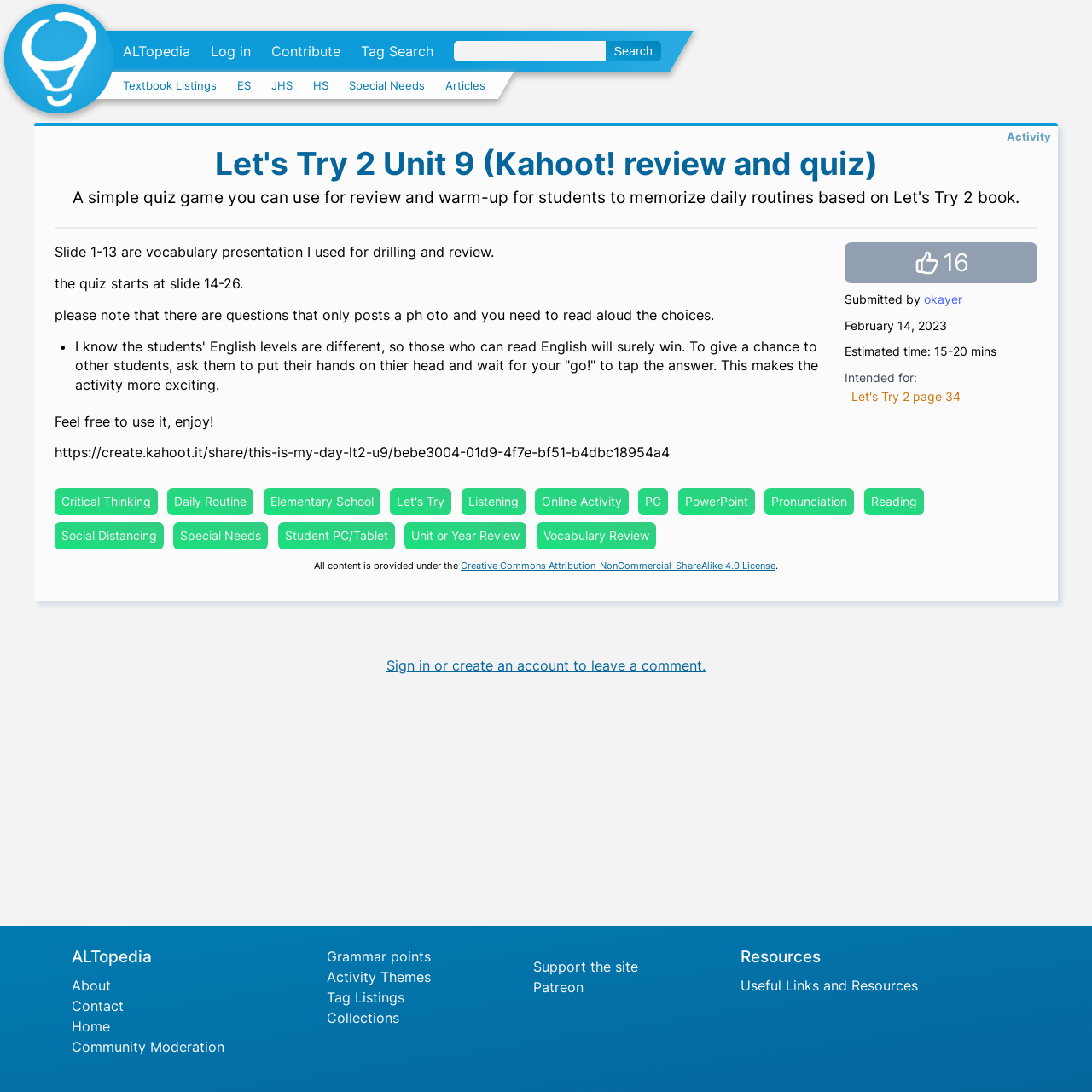Find the bounding box coordinates for the area that must be clicked to perform this action: "Visit the Textbook Listings page".

[0.113, 0.072, 0.198, 0.084]